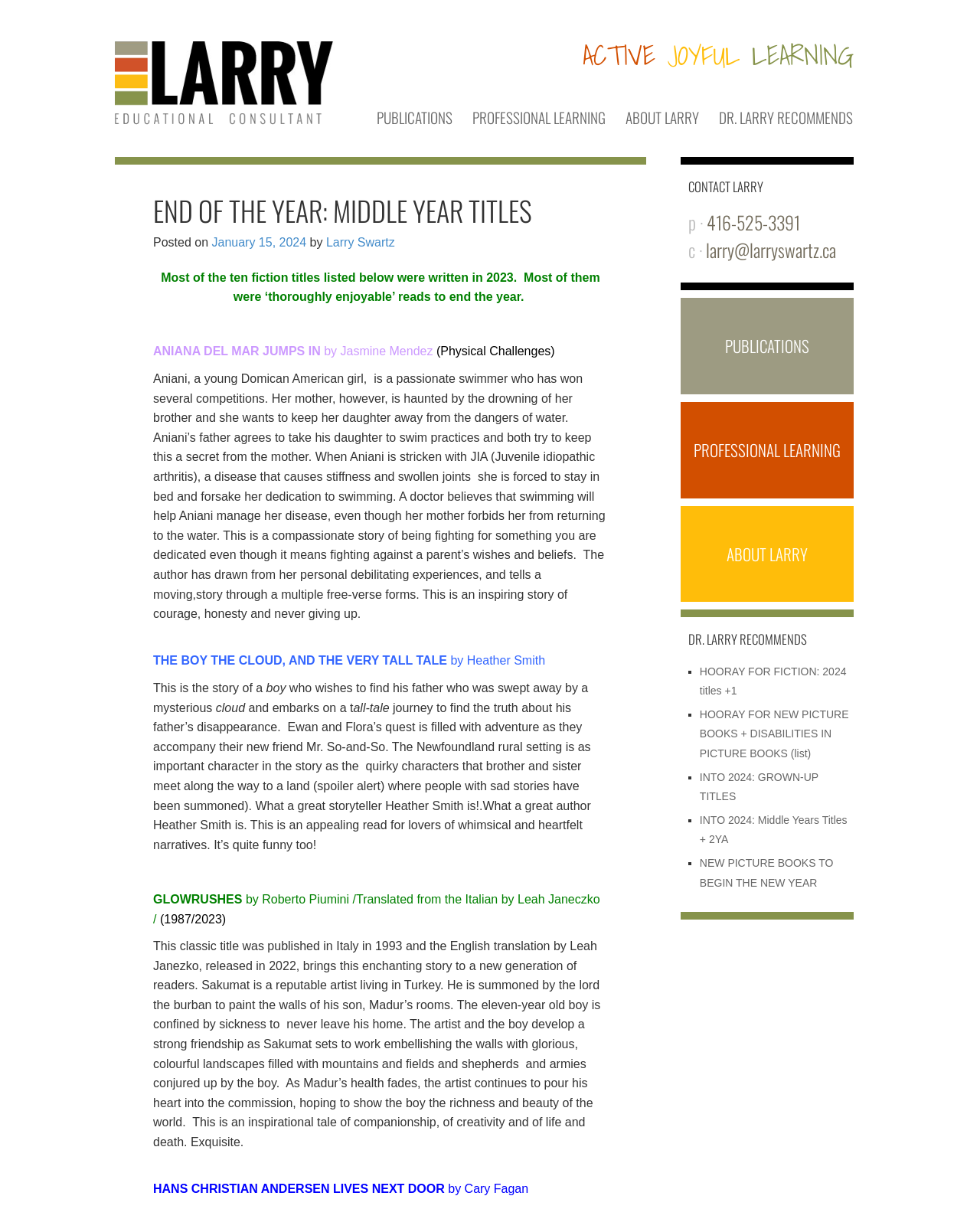Provide your answer to the question using just one word or phrase: Who is the author of 'Aniani Del Mar Jumps In'?

Jasmine Mendez